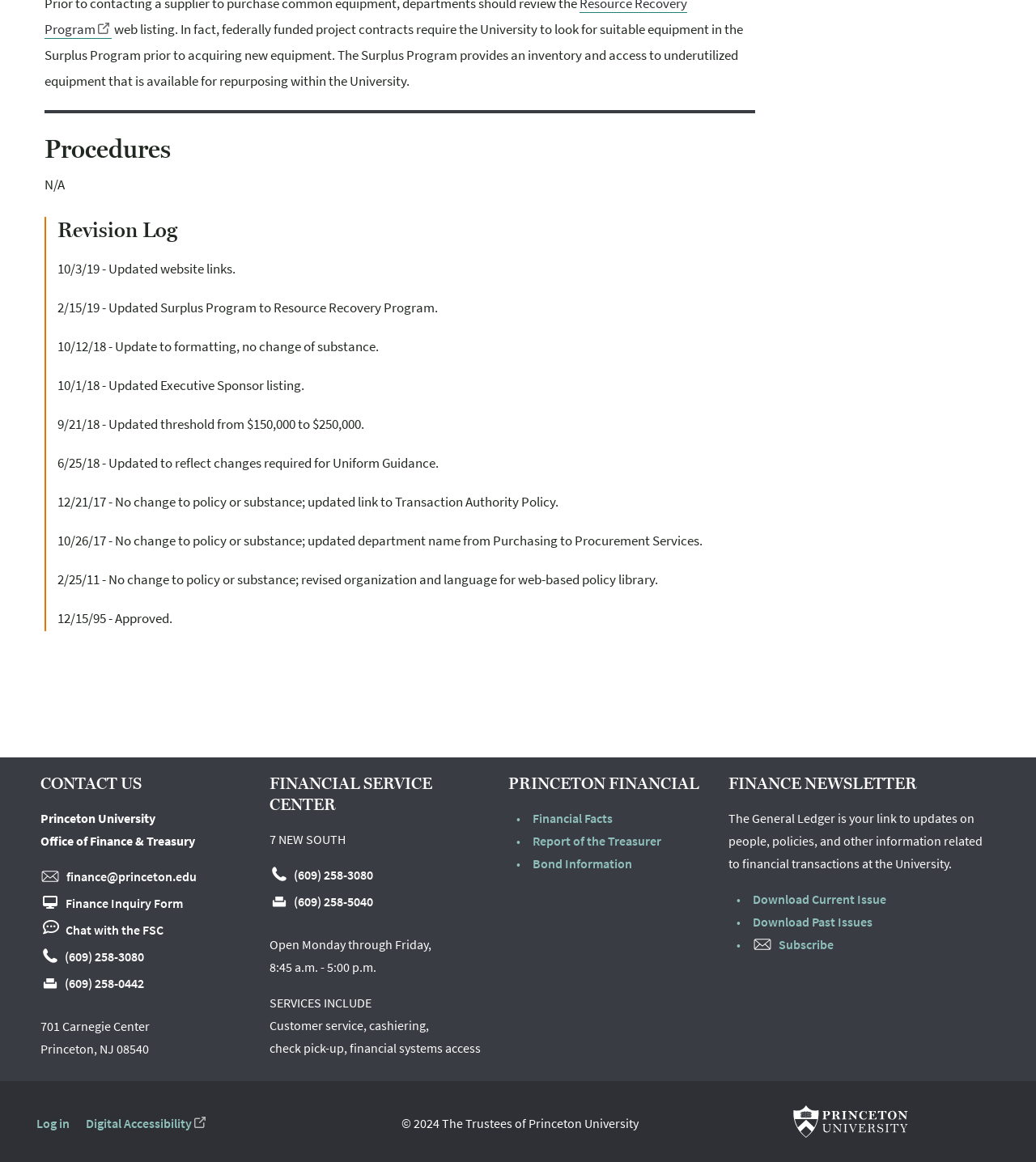What are the services provided by the Financial Service Center?
Based on the visual content, answer with a single word or a brief phrase.

Customer service, cashiering, etc.